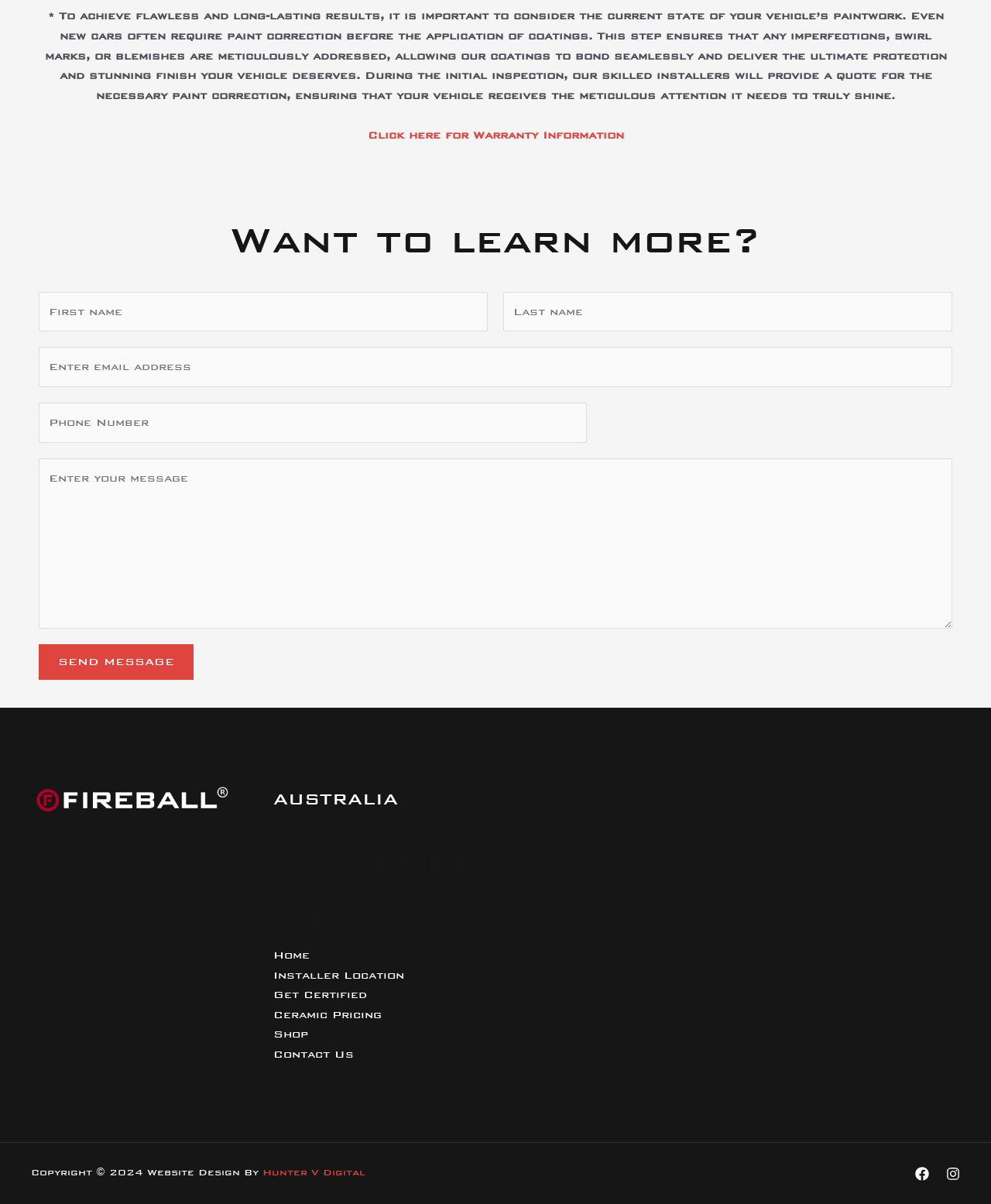Determine the bounding box coordinates of the clickable element to complete this instruction: "Enter your name in the 'Name First' field". Provide the coordinates in the format of four float numbers between 0 and 1, [left, top, right, bottom].

[0.039, 0.242, 0.492, 0.275]